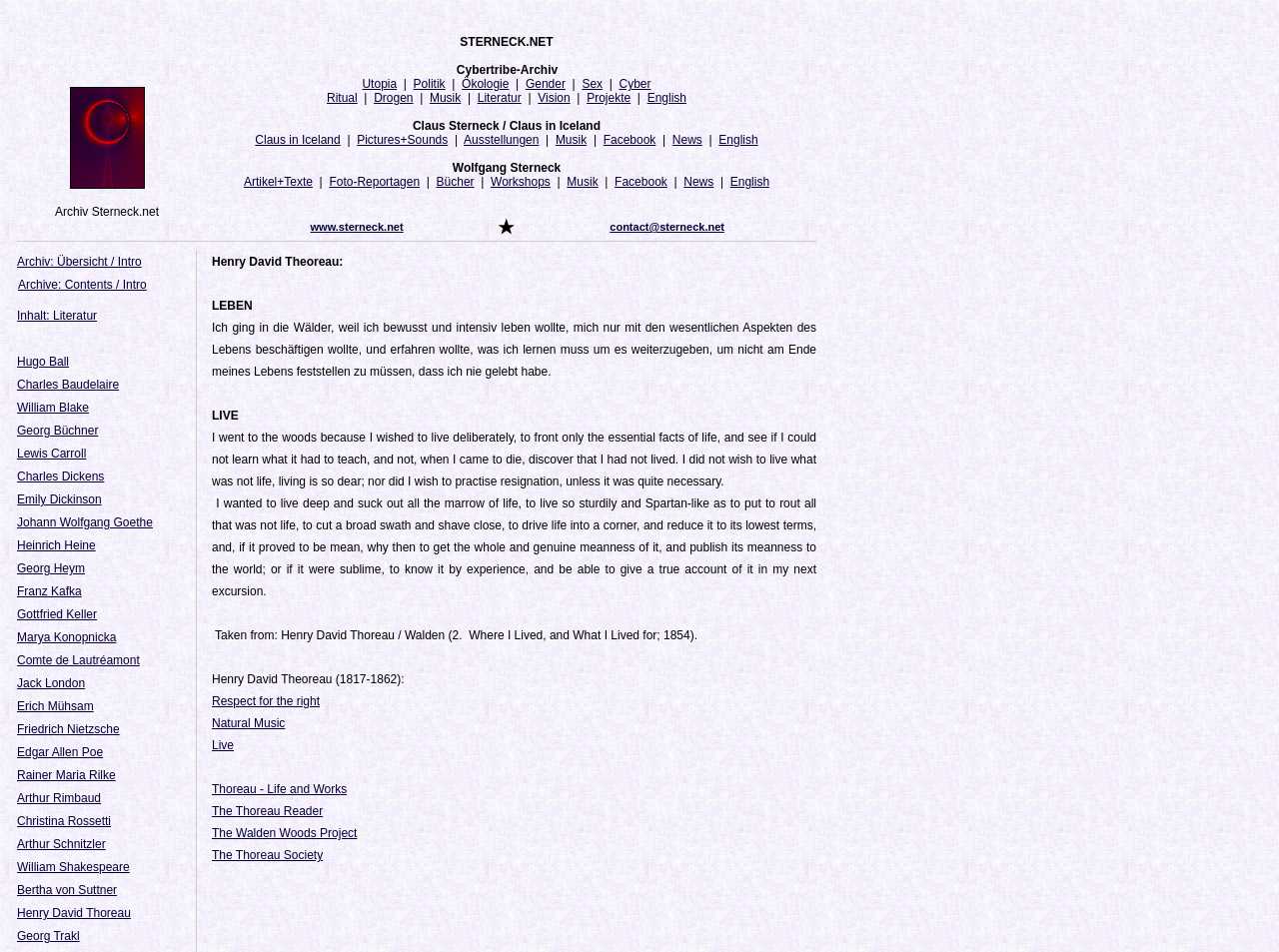What is the contact email address of the website?
Give a thorough and detailed response to the question.

The contact email address can be found at the bottom of the webpage, where it says 'www.sterneck.net contact@sterneck.net'.